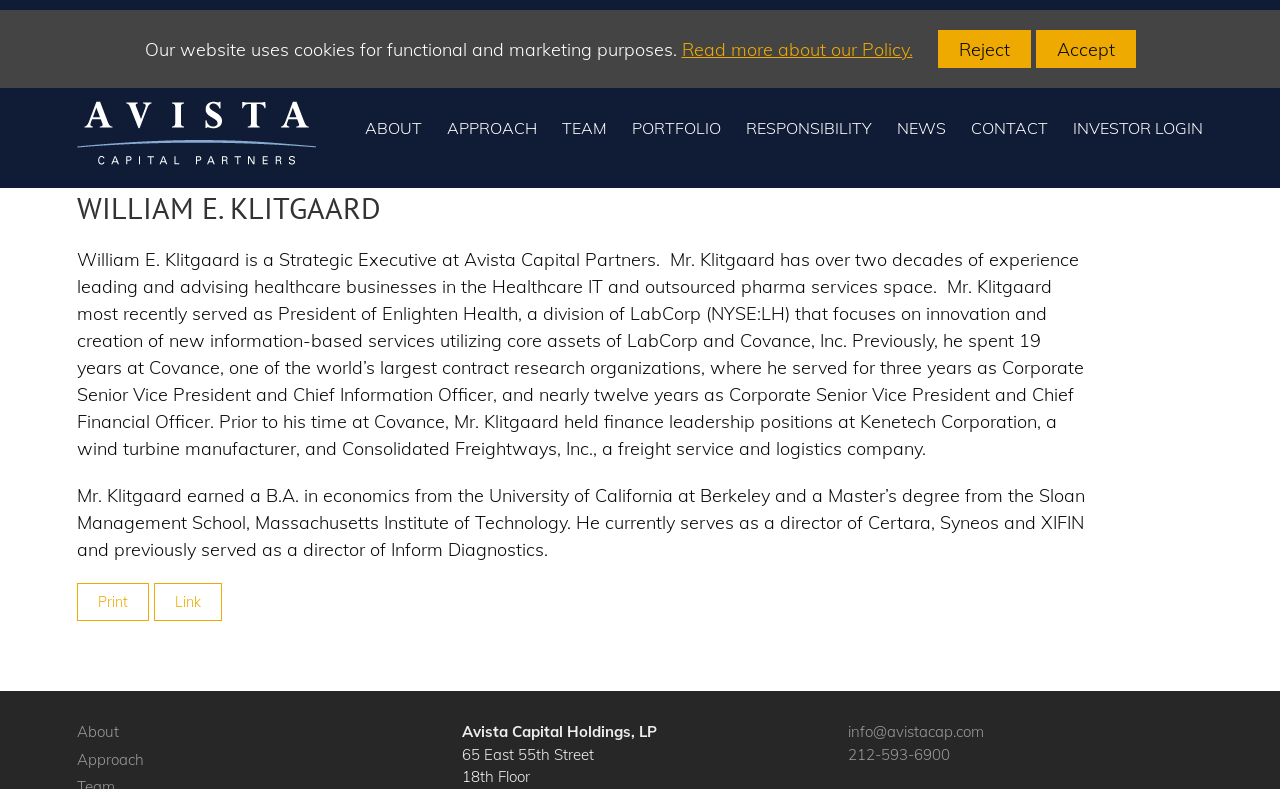Determine the main text heading of the webpage and provide its content.

WILLIAM E. KLITGAARD